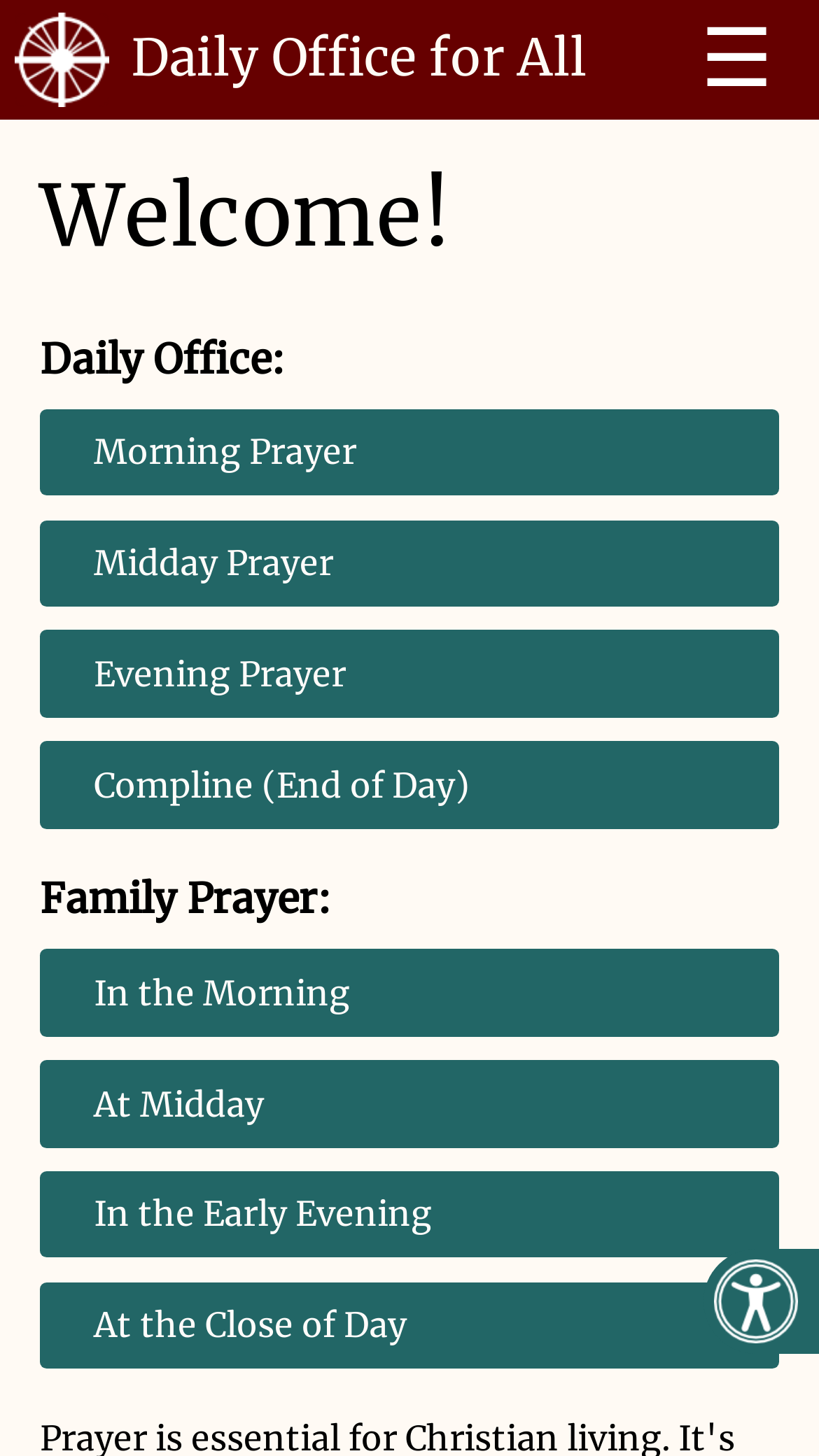Using the webpage screenshot and the element description In the Early Evening, determine the bounding box coordinates. Specify the coordinates in the format (top-left x, top-left y, bottom-right x, bottom-right y) with values ranging from 0 to 1.

[0.082, 0.634, 0.495, 0.663]